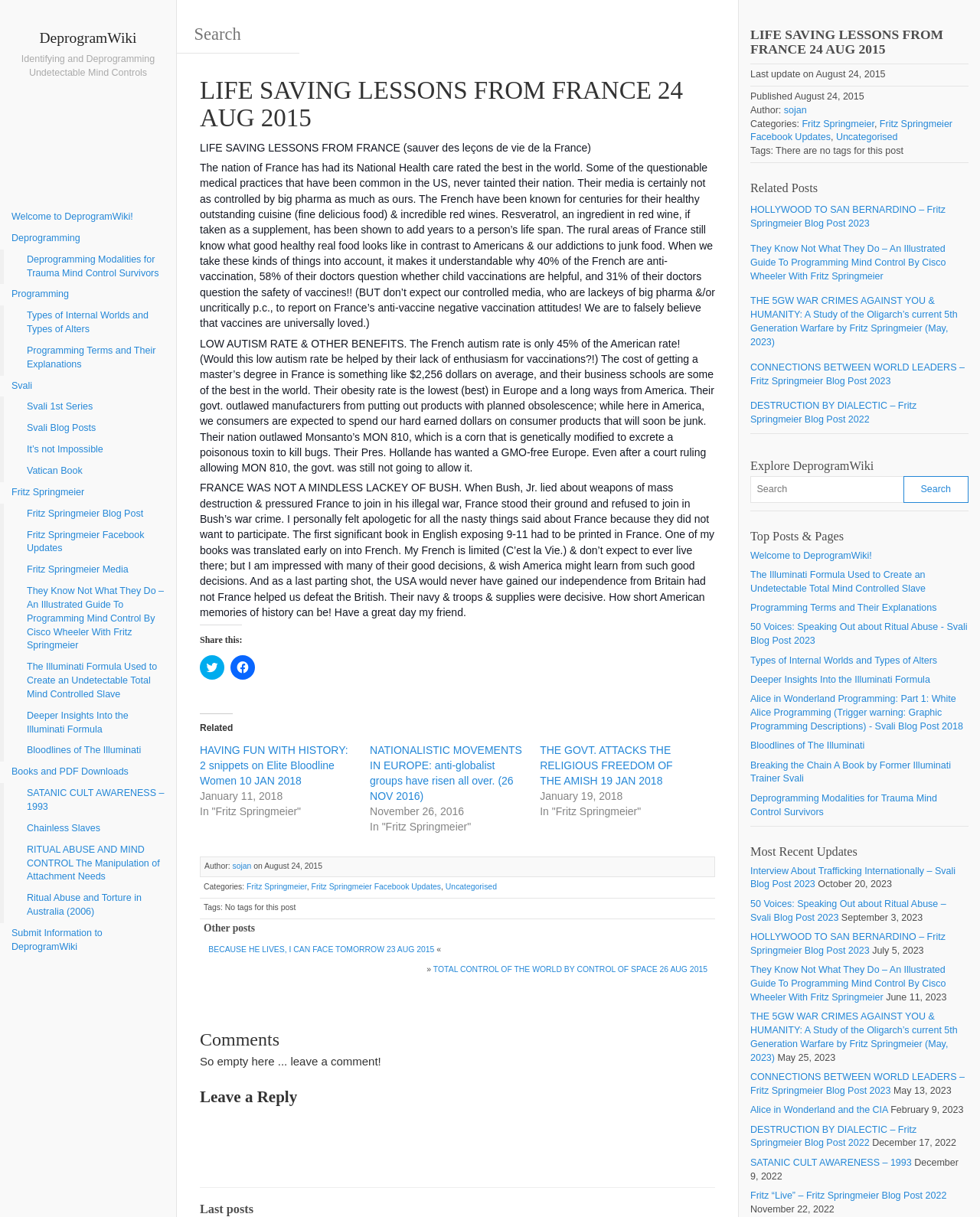Please specify the bounding box coordinates of the clickable region to carry out the following instruction: "Search for something". The coordinates should be four float numbers between 0 and 1, in the format [left, top, right, bottom].

[0.18, 0.013, 0.305, 0.044]